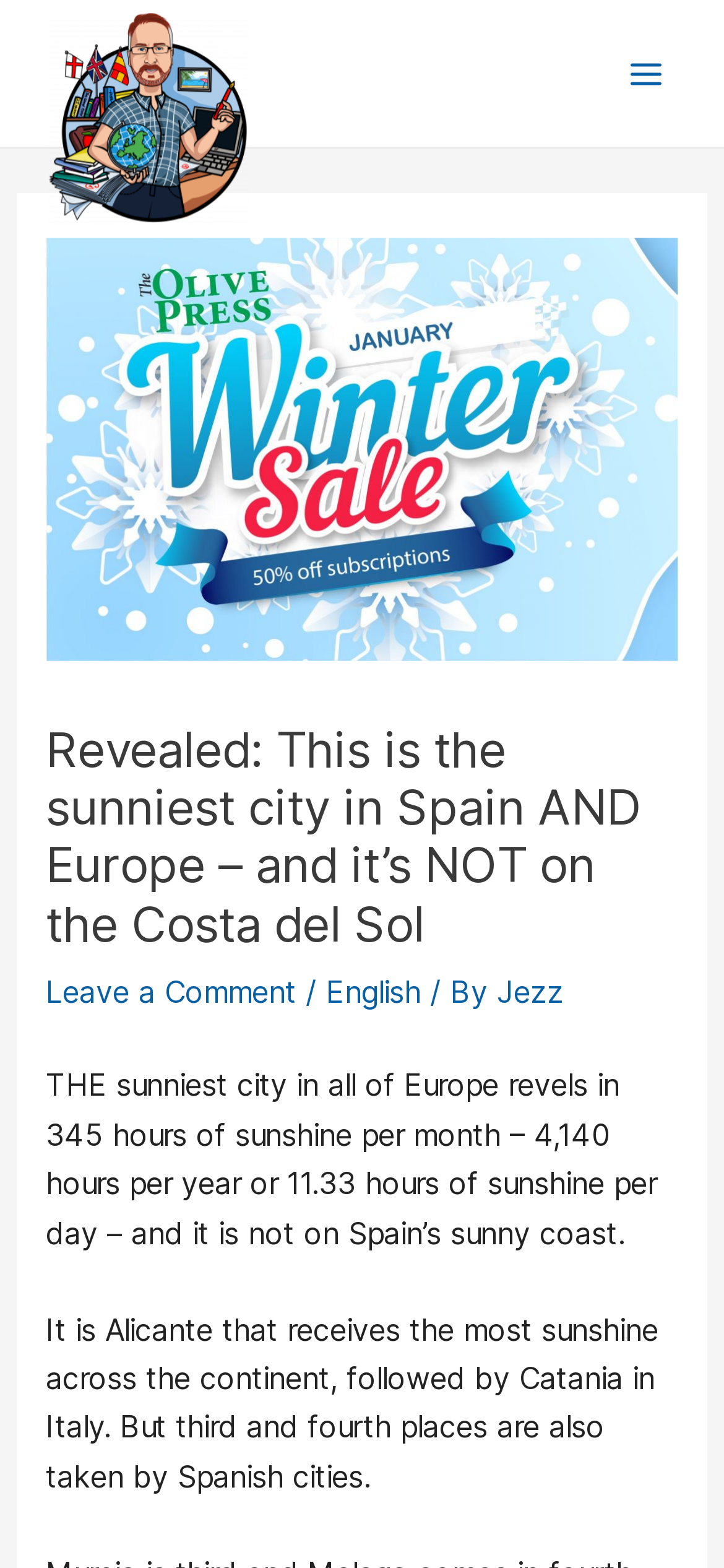What is the position of the link 'Leave a Comment'?
Answer the question with detailed information derived from the image.

The link 'Leave a Comment' is located below the heading 'Revealed: This is the sunniest city in Spain AND Europe – and it’s NOT on the Costa del Sol' in the header section of the webpage.